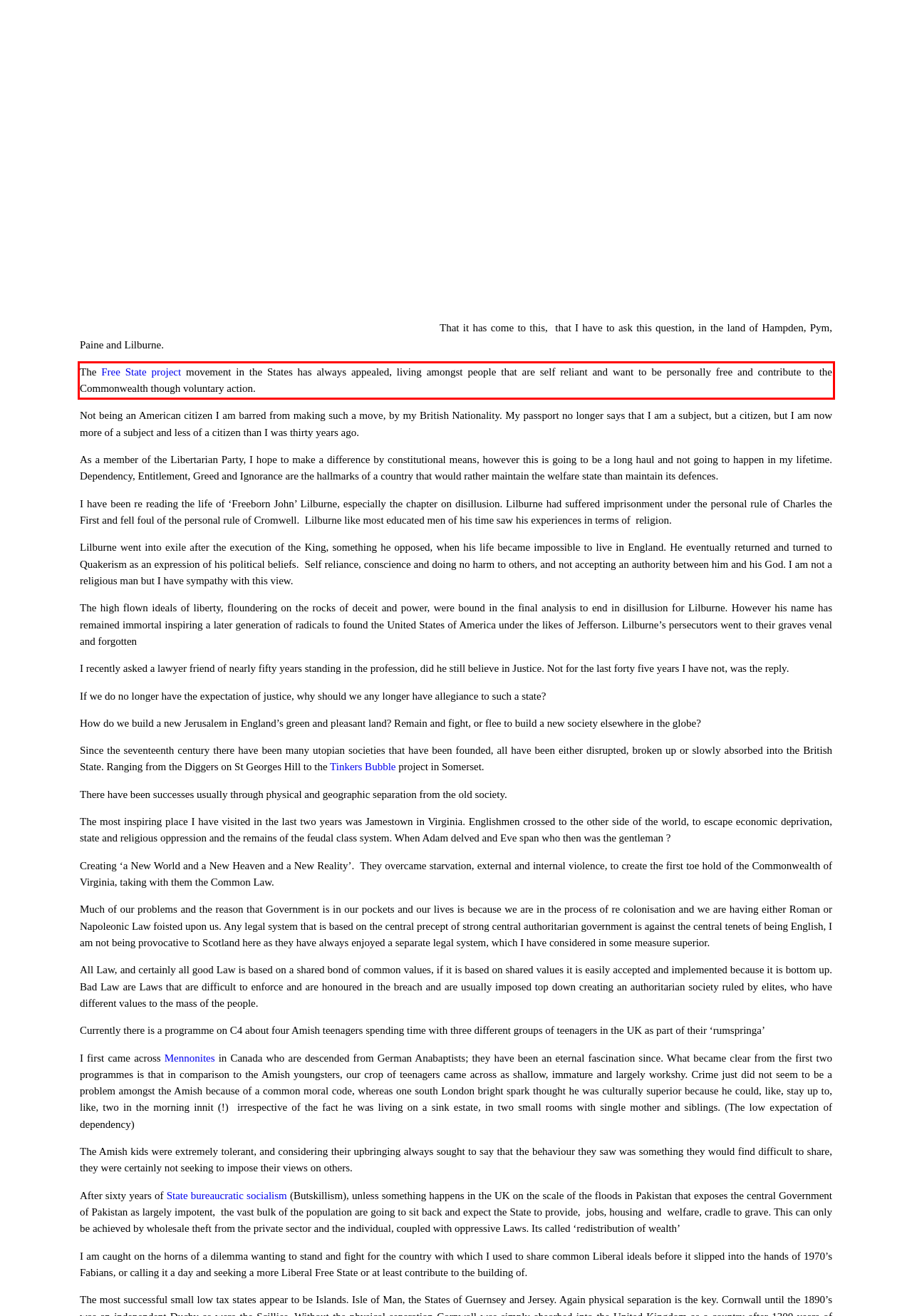Identify the red bounding box in the webpage screenshot and perform OCR to generate the text content enclosed.

The Free State project movement in the States has always appealed, living amongst people that are self reliant and want to be personally free and contribute to the Commonwealth though voluntary action.